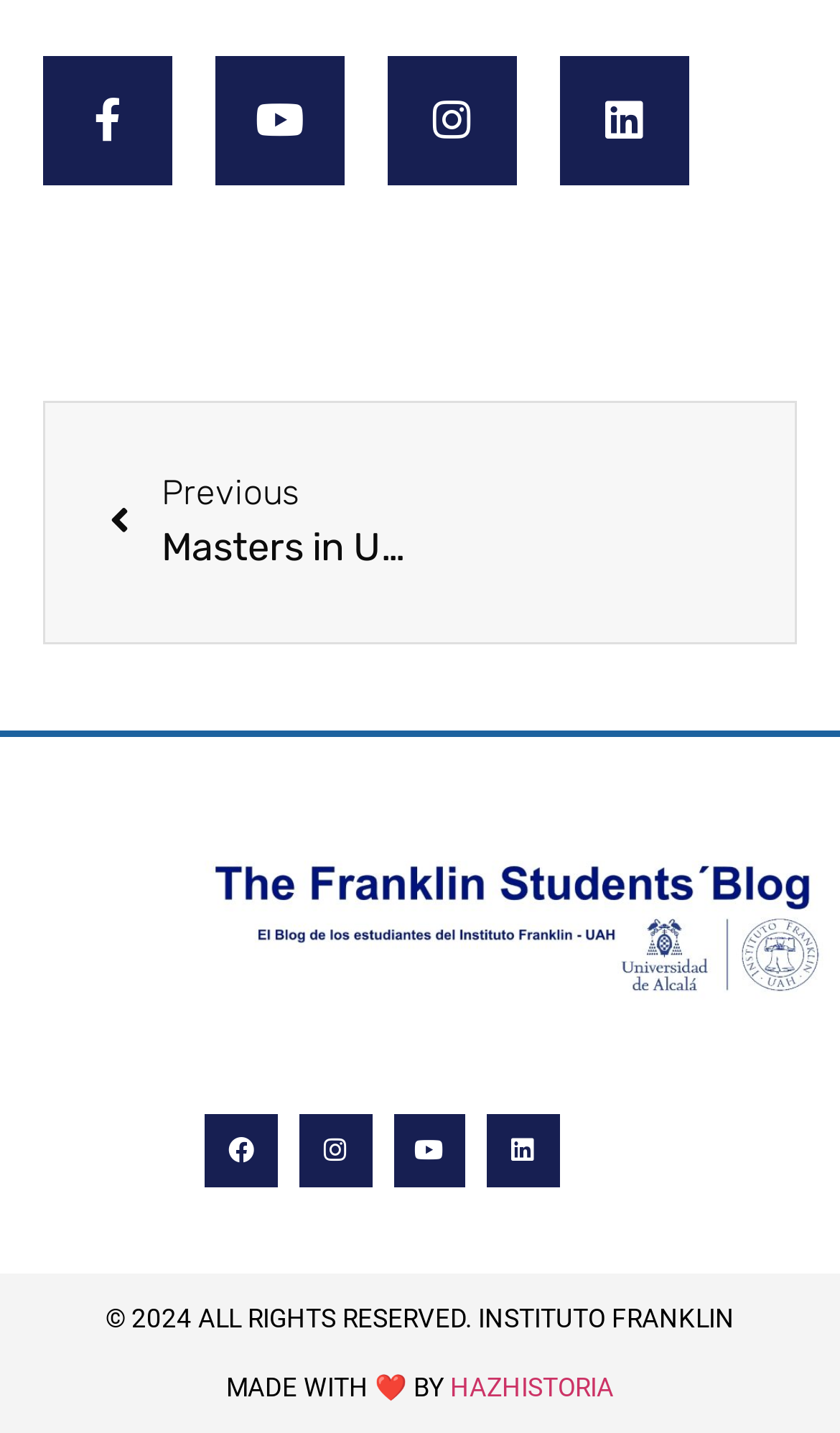Identify the bounding box coordinates of the element to click to follow this instruction: 'Open Facebook page'. Ensure the coordinates are four float values between 0 and 1, provided as [left, top, right, bottom].

[0.051, 0.039, 0.205, 0.13]